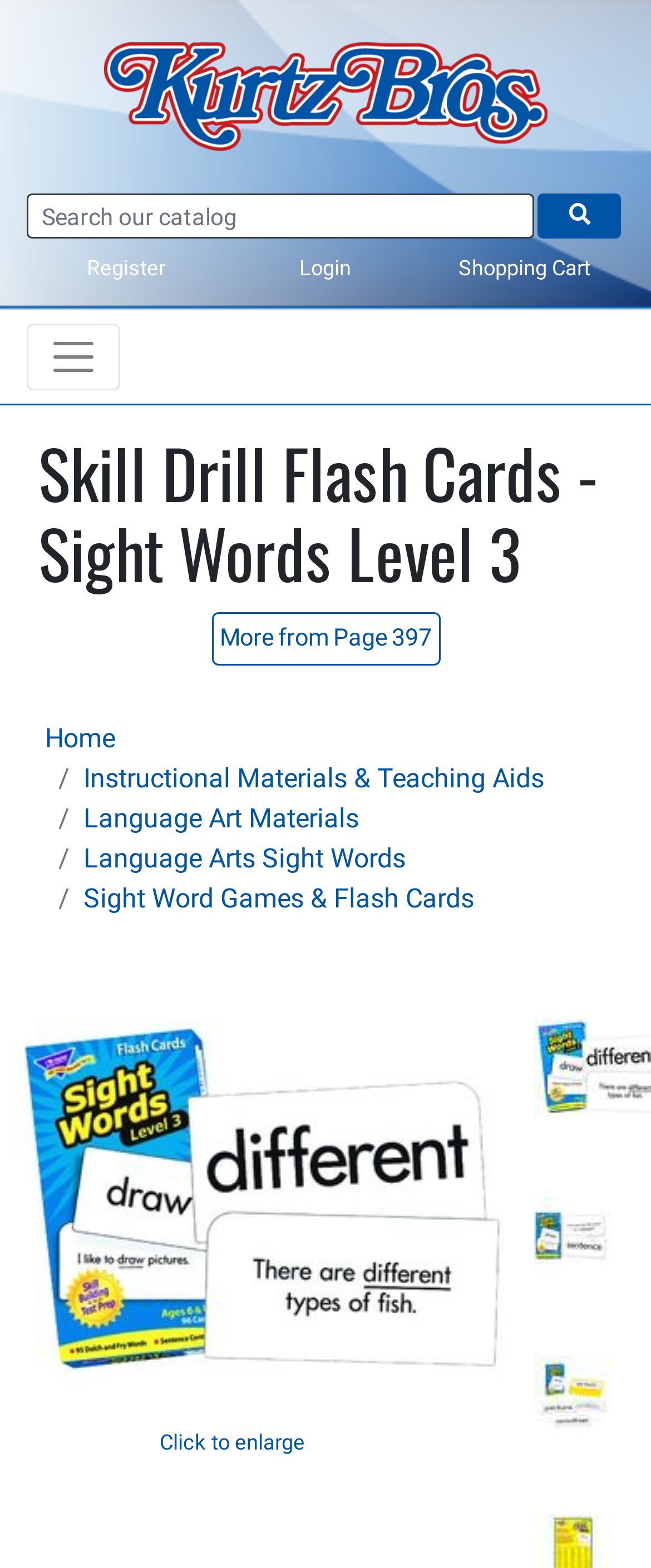Generate a comprehensive caption for the webpage you are viewing.

The webpage is about Kurtz Bros., Inc., a company that has been providing educational supplies since 1894. At the top left corner, there is a link to the company's homepage, accompanied by a logo image. Next to the logo, there is a search bar with a magnifying glass button on the right side. 

Below the search bar, there are three links: "Register", "Login", and "Shopping Cart", aligned horizontally. On the right side of these links, there is a toggle navigation button. 

The main content of the webpage is headed by a title "Skill Drill Flash Cards - Sight Words Level 3", which is centered at the top. Below the title, there is a link "More from Page 397". 

Underneath, there is a breadcrumb navigation menu, which shows the hierarchical path from "Home" to the current page, "Sight Word Games & Flash Cards". 

The webpage also features three images, one at the bottom left corner, and two at the bottom right corner.